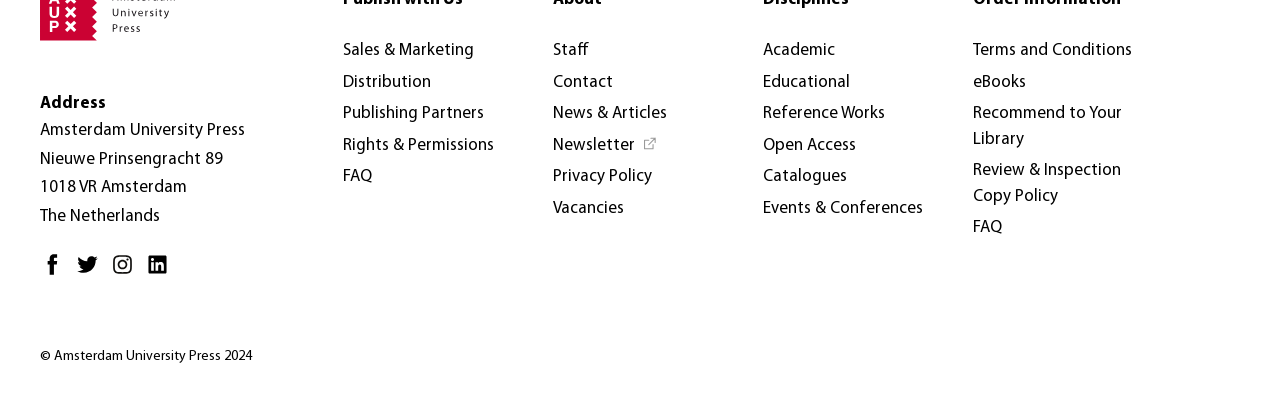Please determine the bounding box coordinates, formatted as (top-left x, top-left y, bottom-right x, bottom-right y), with all values as floating point numbers between 0 and 1. Identify the bounding box of the region described as: News & Articles

[0.43, 0.242, 0.523, 0.319]